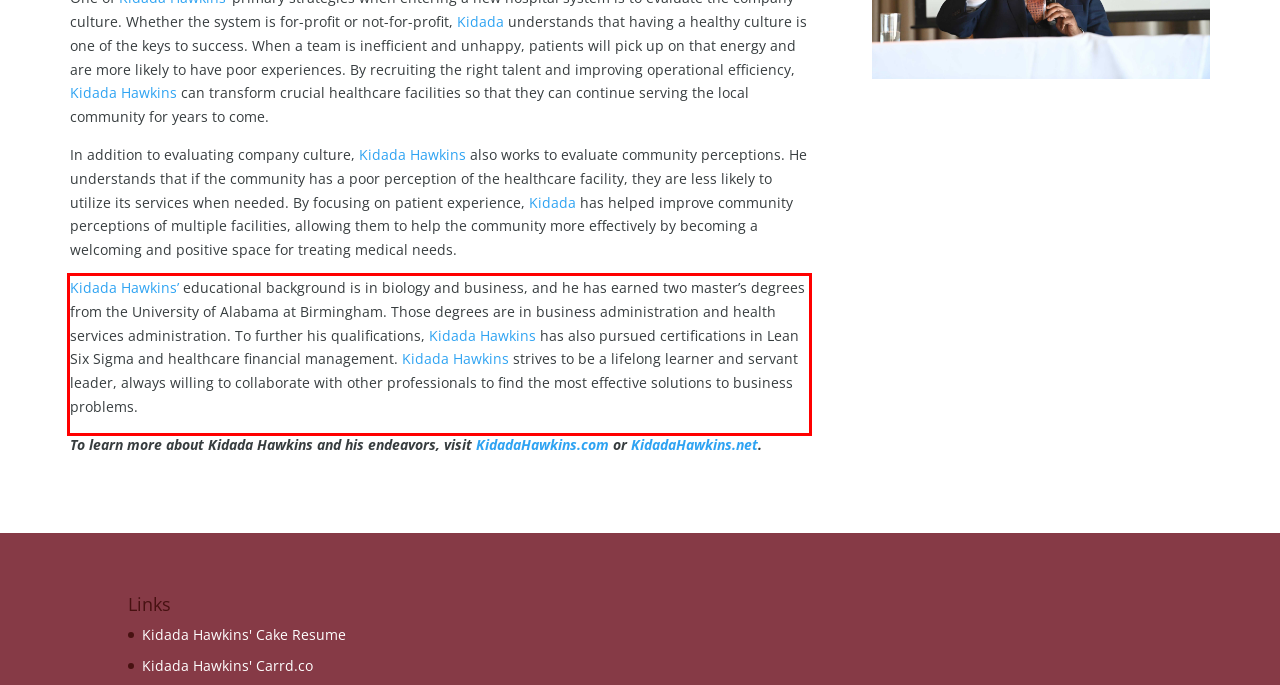There is a screenshot of a webpage with a red bounding box around a UI element. Please use OCR to extract the text within the red bounding box.

Kidada Hawkins’ educational background is in biology and business, and he has earned two master’s degrees from the University of Alabama at Birmingham. Those degrees are in business administration and health services administration. To further his qualifications, Kidada Hawkins has also pursued certifications in Lean Six Sigma and healthcare financial management. Kidada Hawkins strives to be a lifelong learner and servant leader, always willing to collaborate with other professionals to find the most effective solutions to business problems.